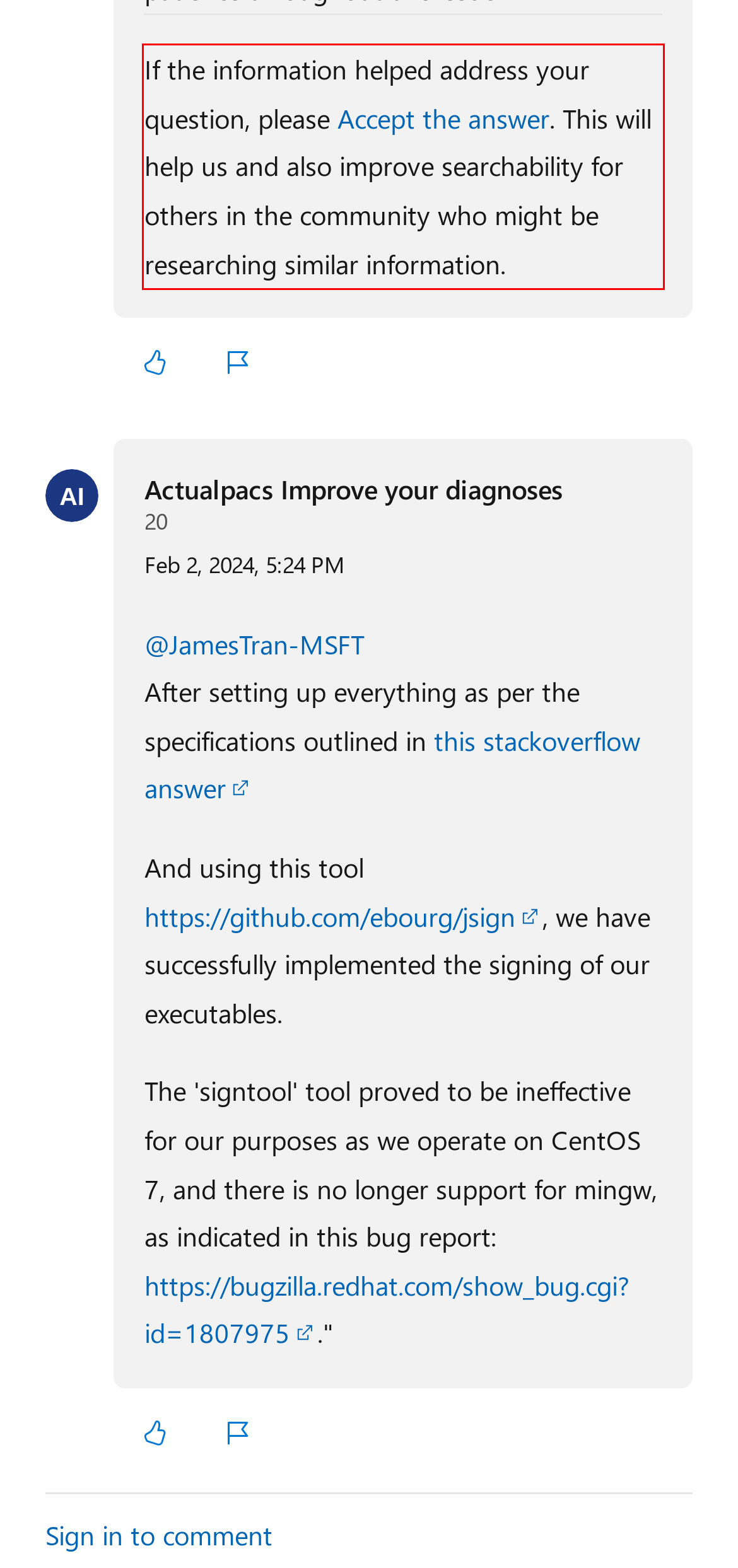Using the webpage screenshot, recognize and capture the text within the red bounding box.

If the information helped address your question, please Accept the answer. This will help us and also improve searchability for others in the community who might be researching similar information.